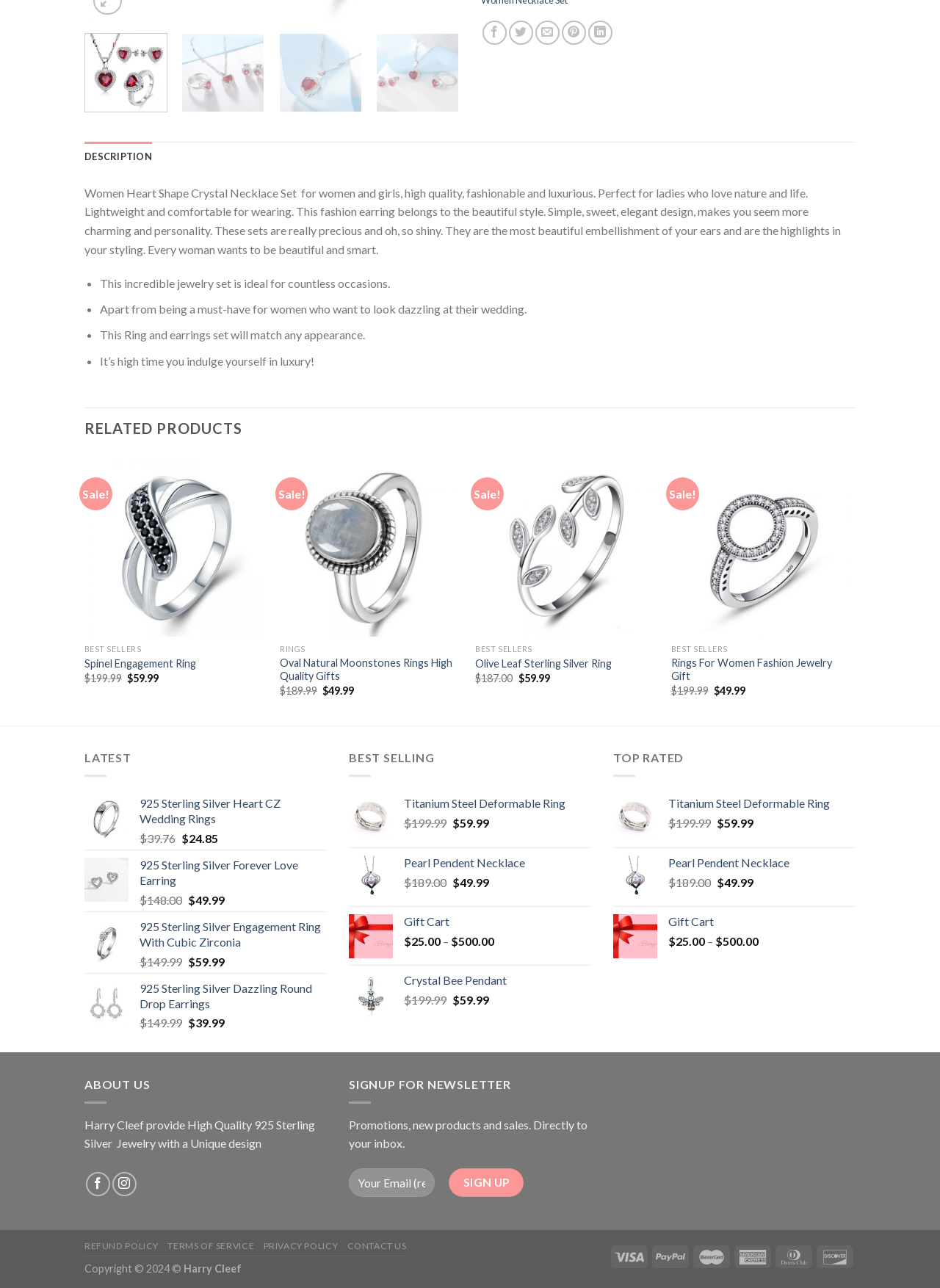Give the bounding box coordinates for this UI element: "Spinel Engagement Ring". The coordinates should be four float numbers between 0 and 1, arranged as [left, top, right, bottom].

[0.09, 0.51, 0.208, 0.521]